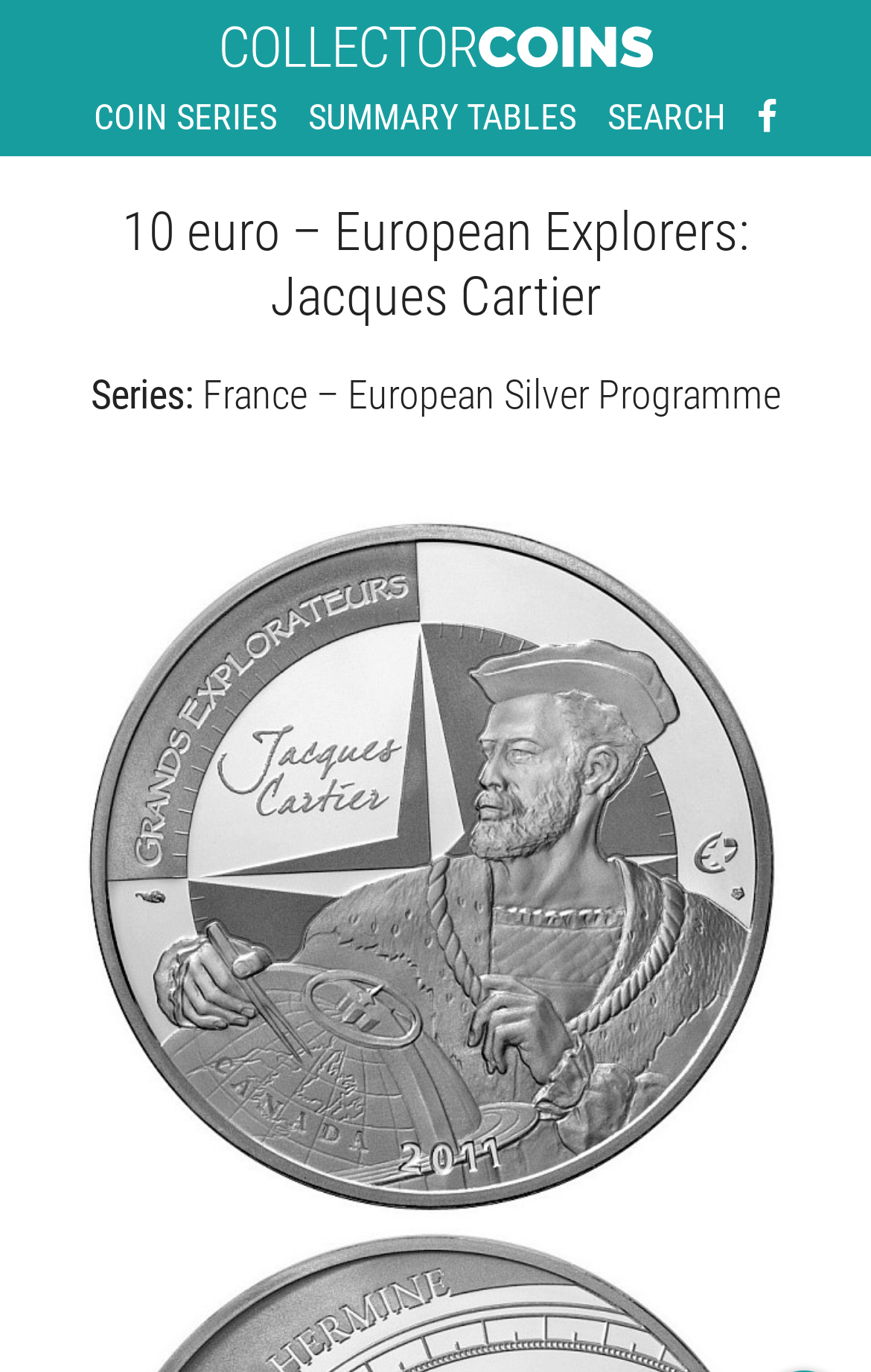Identify and provide the text content of the webpage's primary headline.

10 euro – European Explorers: Jacques Cartier